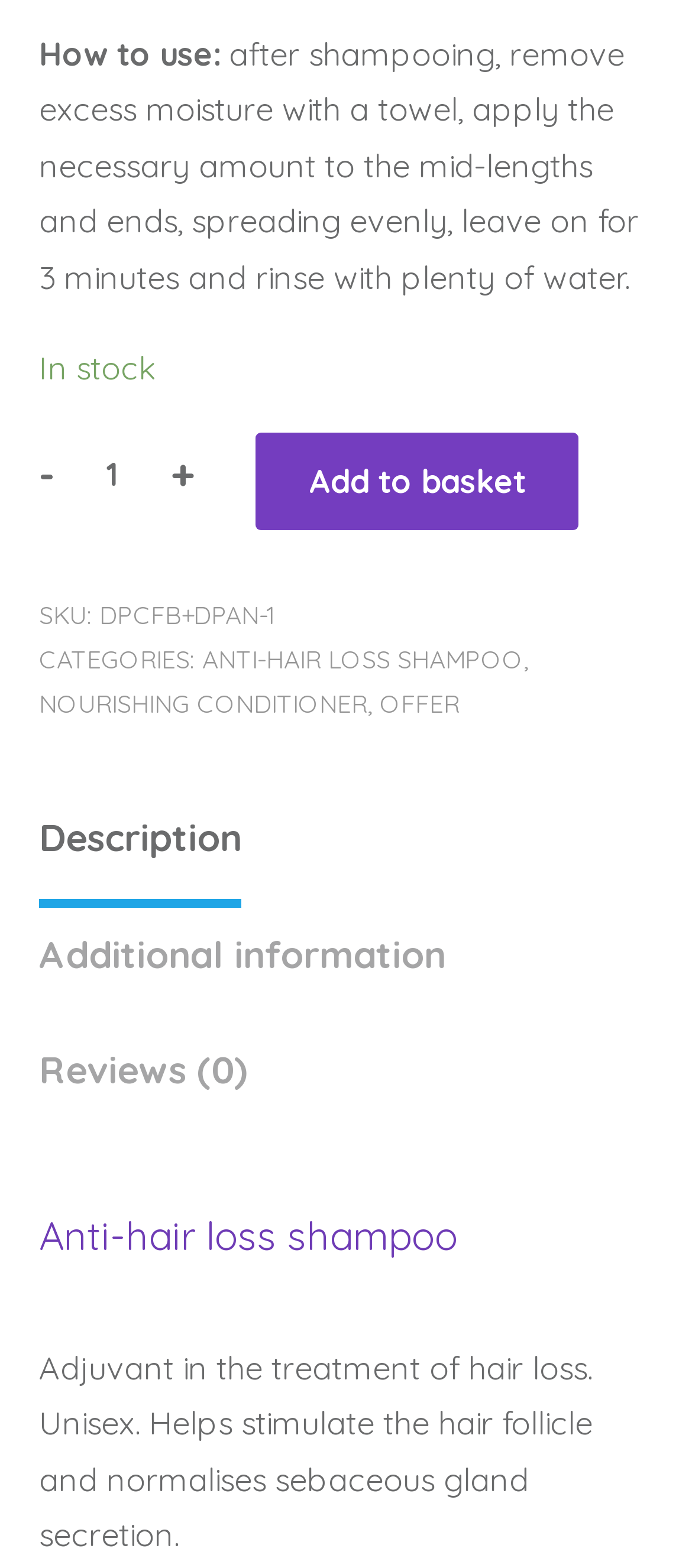Specify the bounding box coordinates of the area to click in order to execute this command: 'click the '-' button'. The coordinates should consist of four float numbers ranging from 0 to 1, and should be formatted as [left, top, right, bottom].

[0.056, 0.292, 0.079, 0.314]